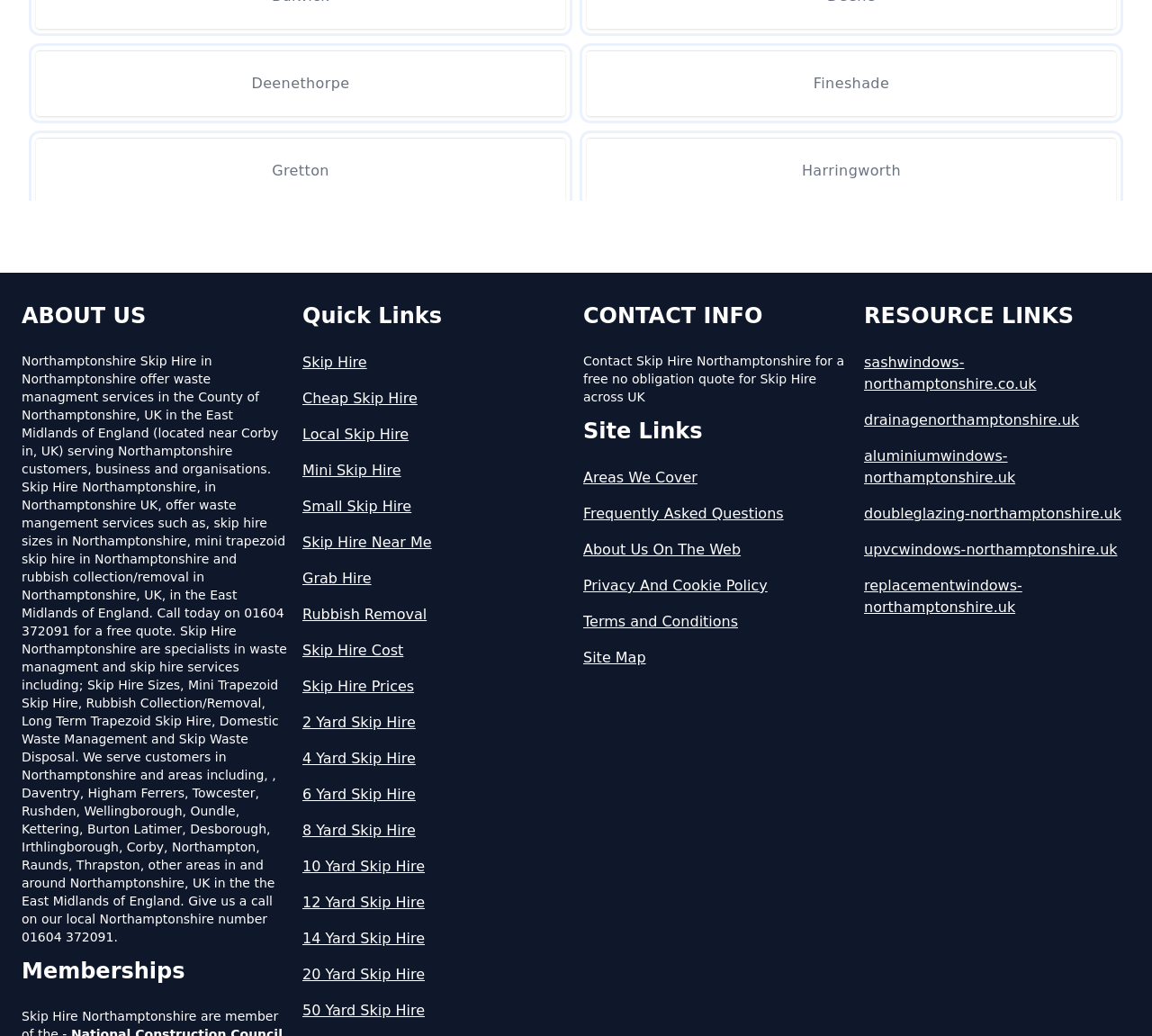Find the bounding box coordinates of the area that needs to be clicked in order to achieve the following instruction: "Check 'Areas We Cover'". The coordinates should be specified as four float numbers between 0 and 1, i.e., [left, top, right, bottom].

[0.506, 0.451, 0.738, 0.472]